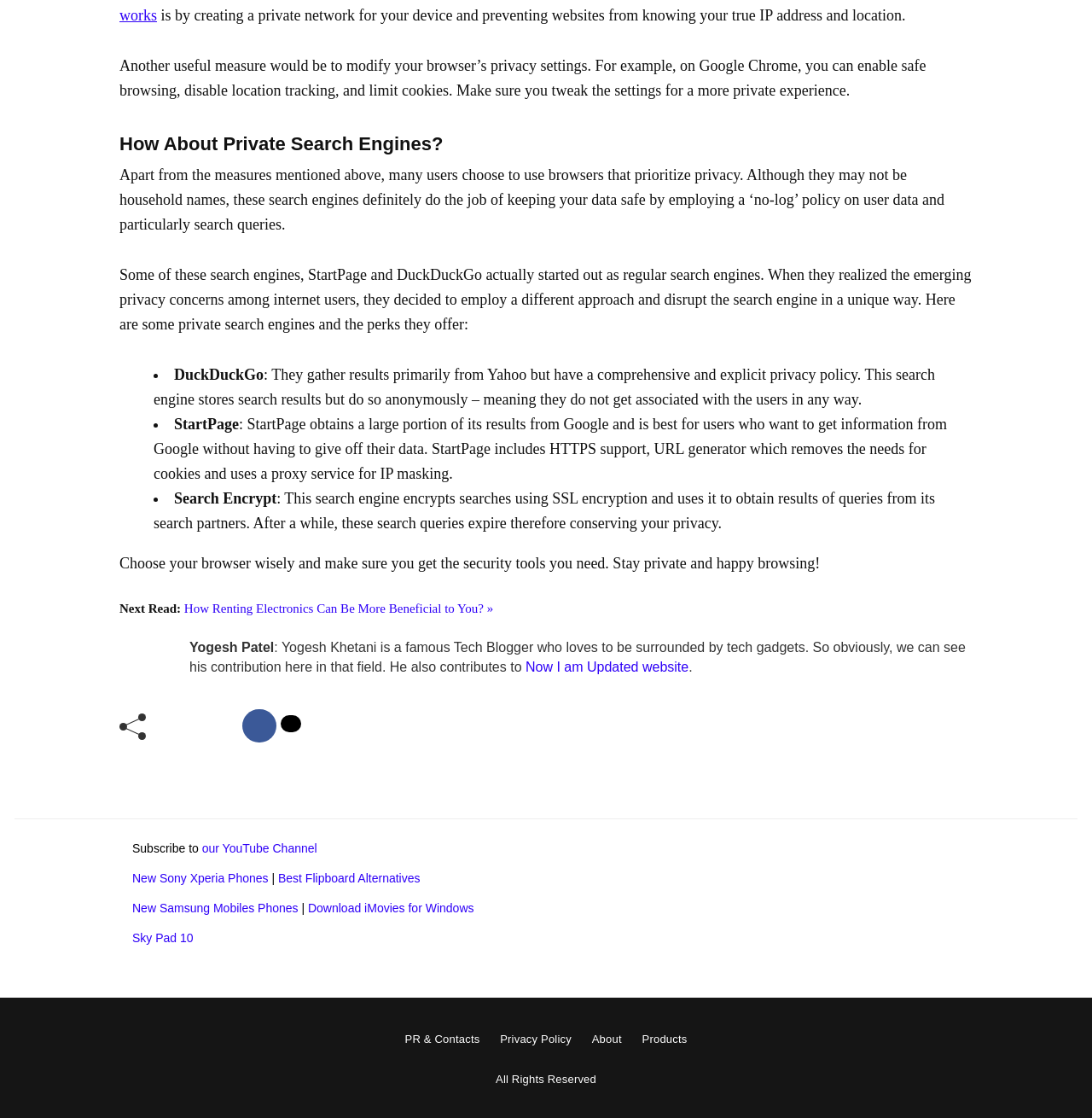Predict the bounding box coordinates of the area that should be clicked to accomplish the following instruction: "Read about PR & Contacts". The bounding box coordinates should consist of four float numbers between 0 and 1, i.e., [left, top, right, bottom].

[0.371, 0.924, 0.439, 0.935]